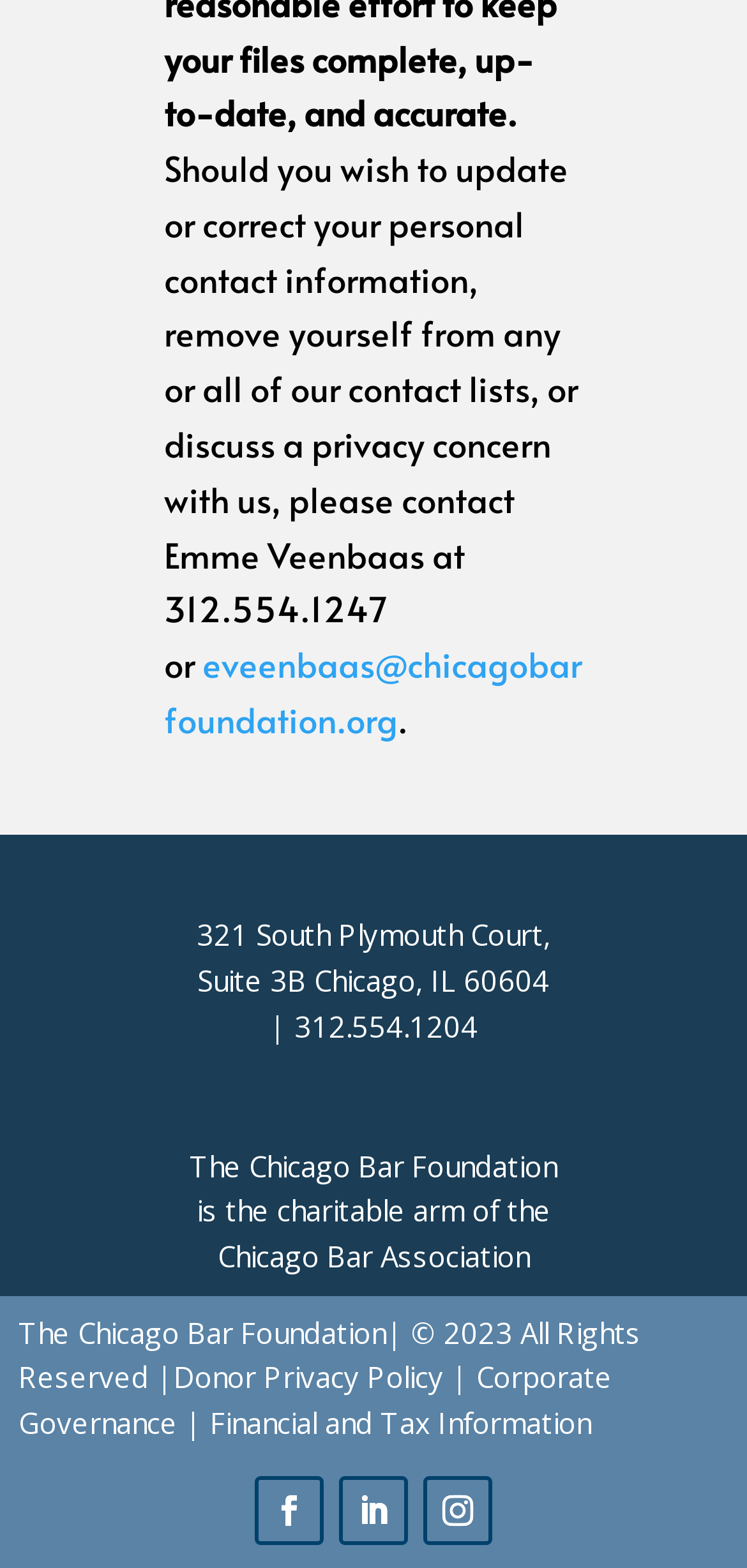Show me the bounding box coordinates of the clickable region to achieve the task as per the instruction: "Call 312.554.1204".

[0.394, 0.642, 0.64, 0.666]